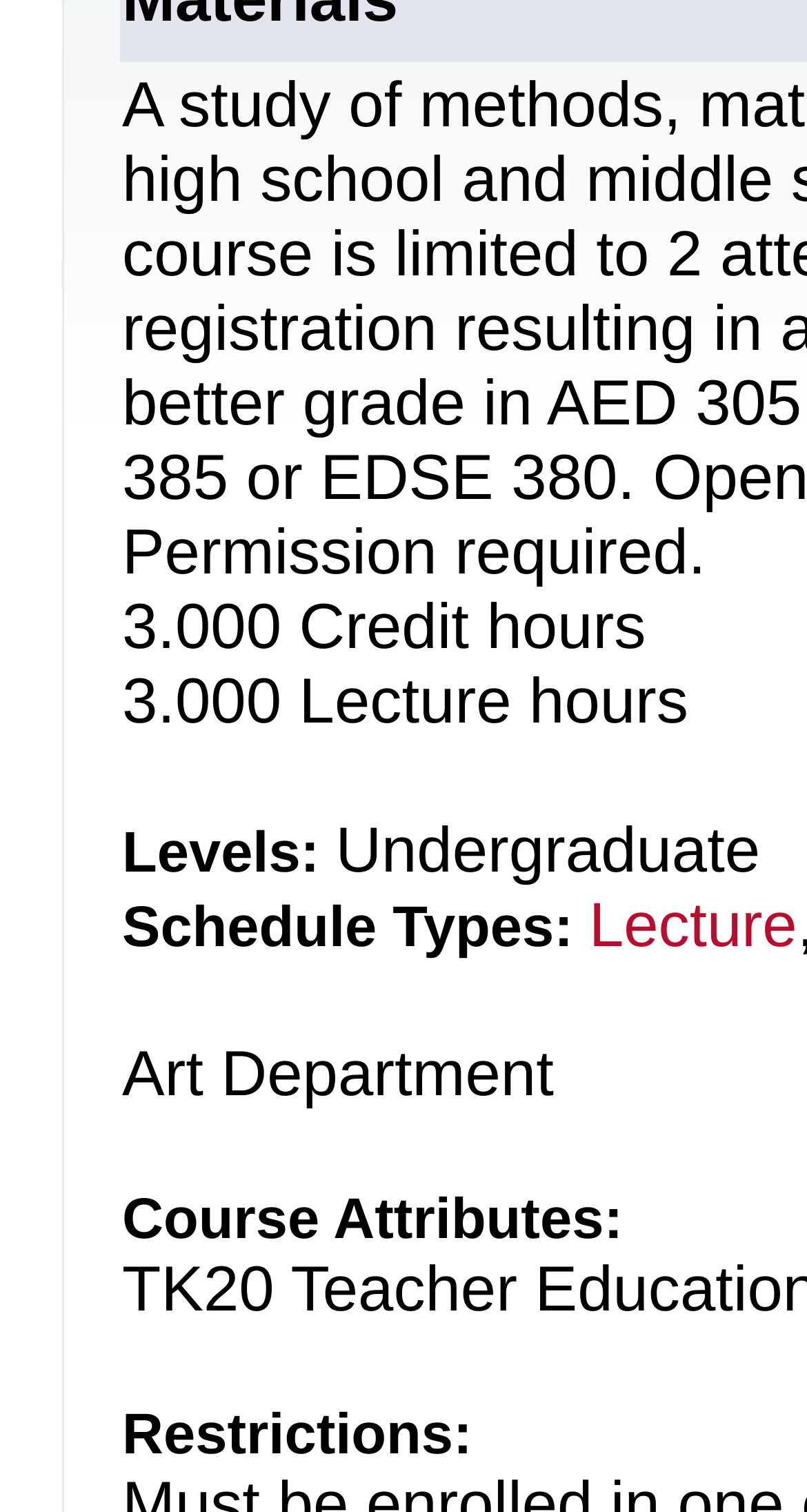Using the description "Lecture", predict the bounding box of the relevant HTML element.

[0.73, 0.591, 0.988, 0.636]